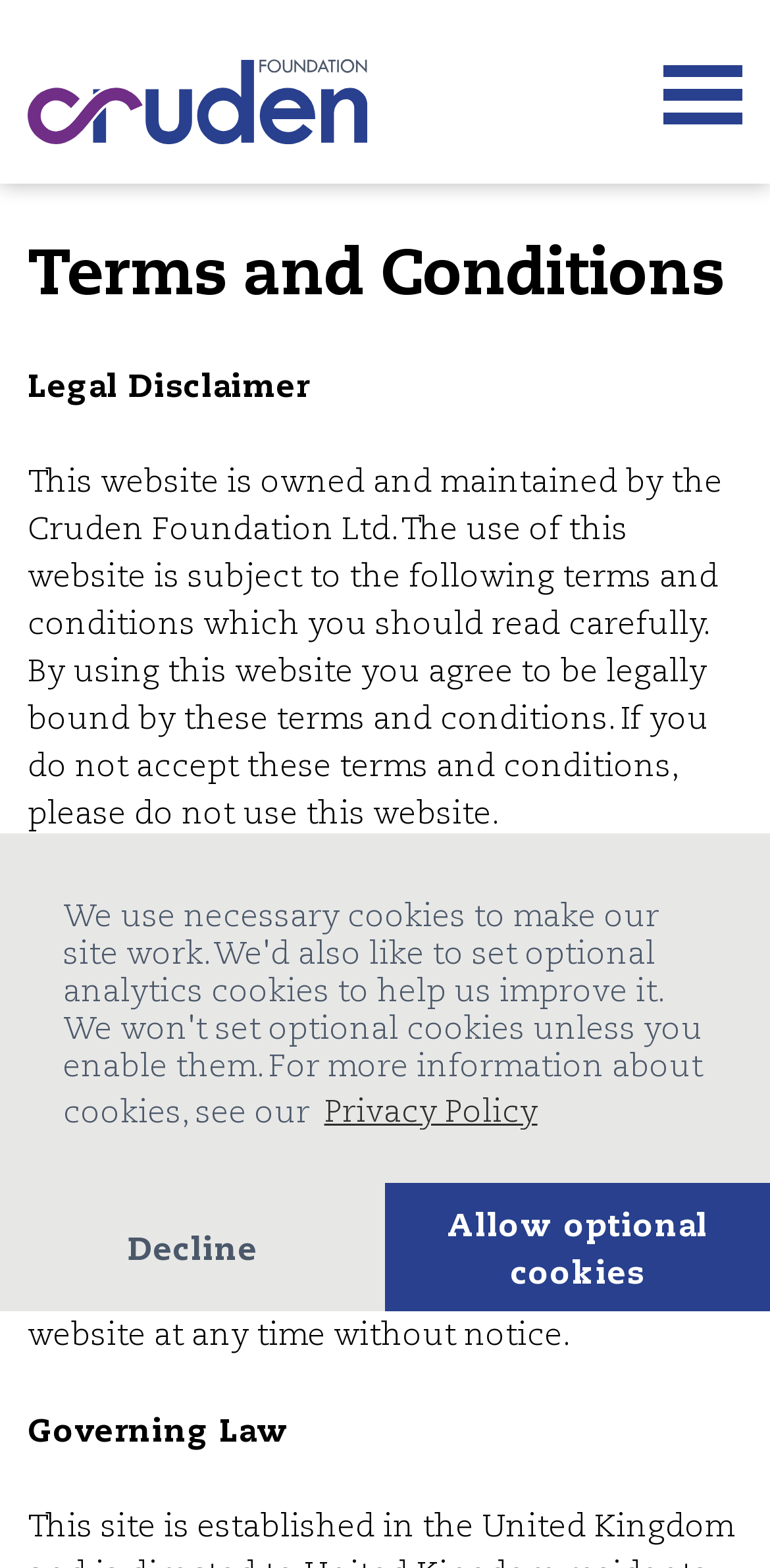What happens if I do not accept the terms and conditions? Based on the screenshot, please respond with a single word or phrase.

Do not use this website